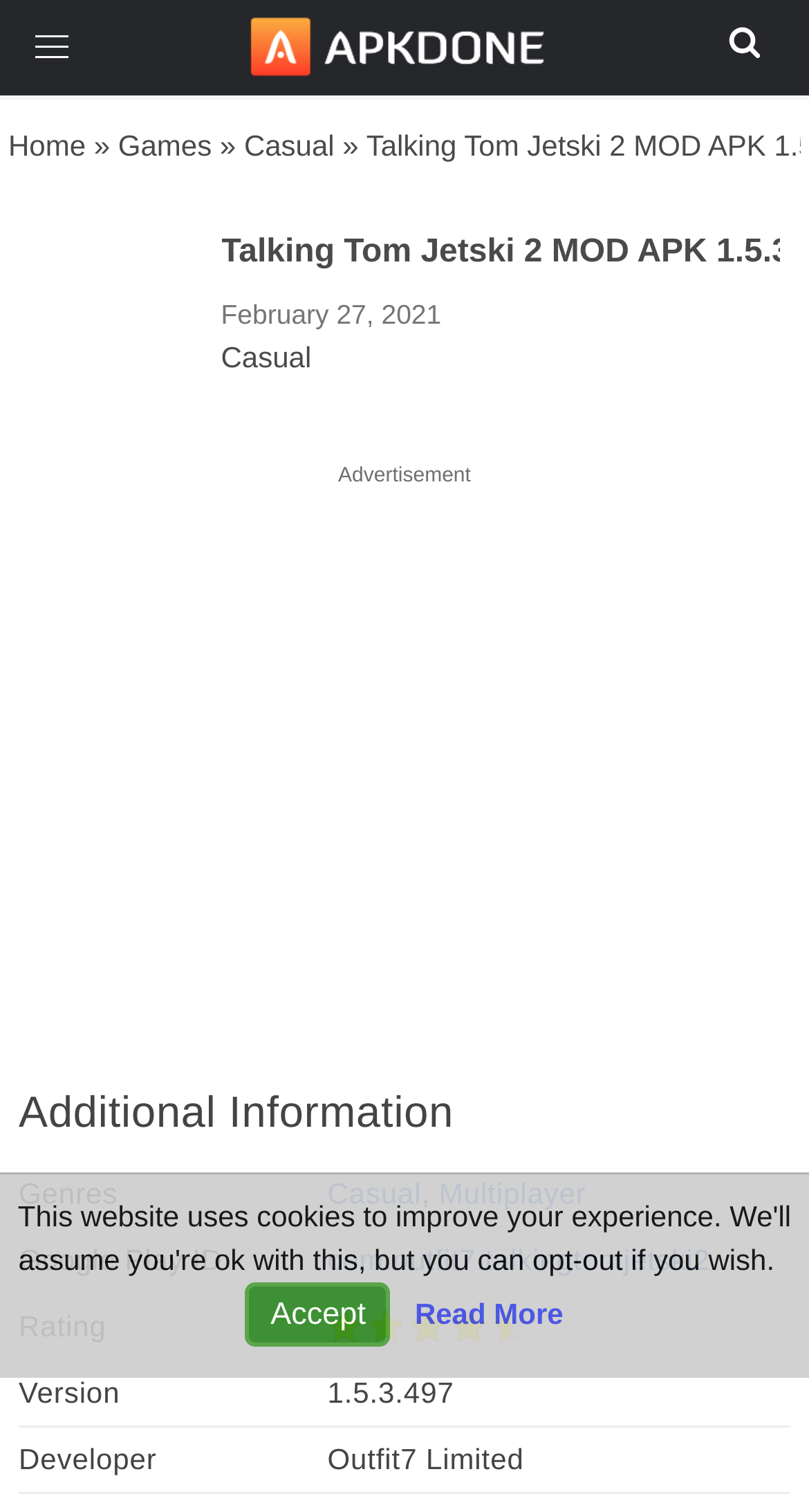Generate a thorough caption that explains the contents of the webpage.

This webpage is about downloading the MOD APK of Talking Tom Jetski 2, a casual multiplayer game. At the top, there is a link to a downloader for MOD APK files, accompanied by a small image. Next to it, there is a search bar. Below the search bar, there is a navigation breadcrumb with links to the home page, games, and casual games.

The main content of the page is an article about the game, featuring a large image of the game's logo and a heading with the game's name and version. Below the heading, there is a text indicating the date of publication, February 27, 2021, and the game's genre, Casual.

Further down, there is an advertisement section. Below that, there is a section with additional information about the game, including its genres, Google Play ID, rating, version, and developer. The genres listed are Casual and Multiplayer.

At the bottom of the page, there is a button to accept terms and conditions, followed by a "Read More" link.